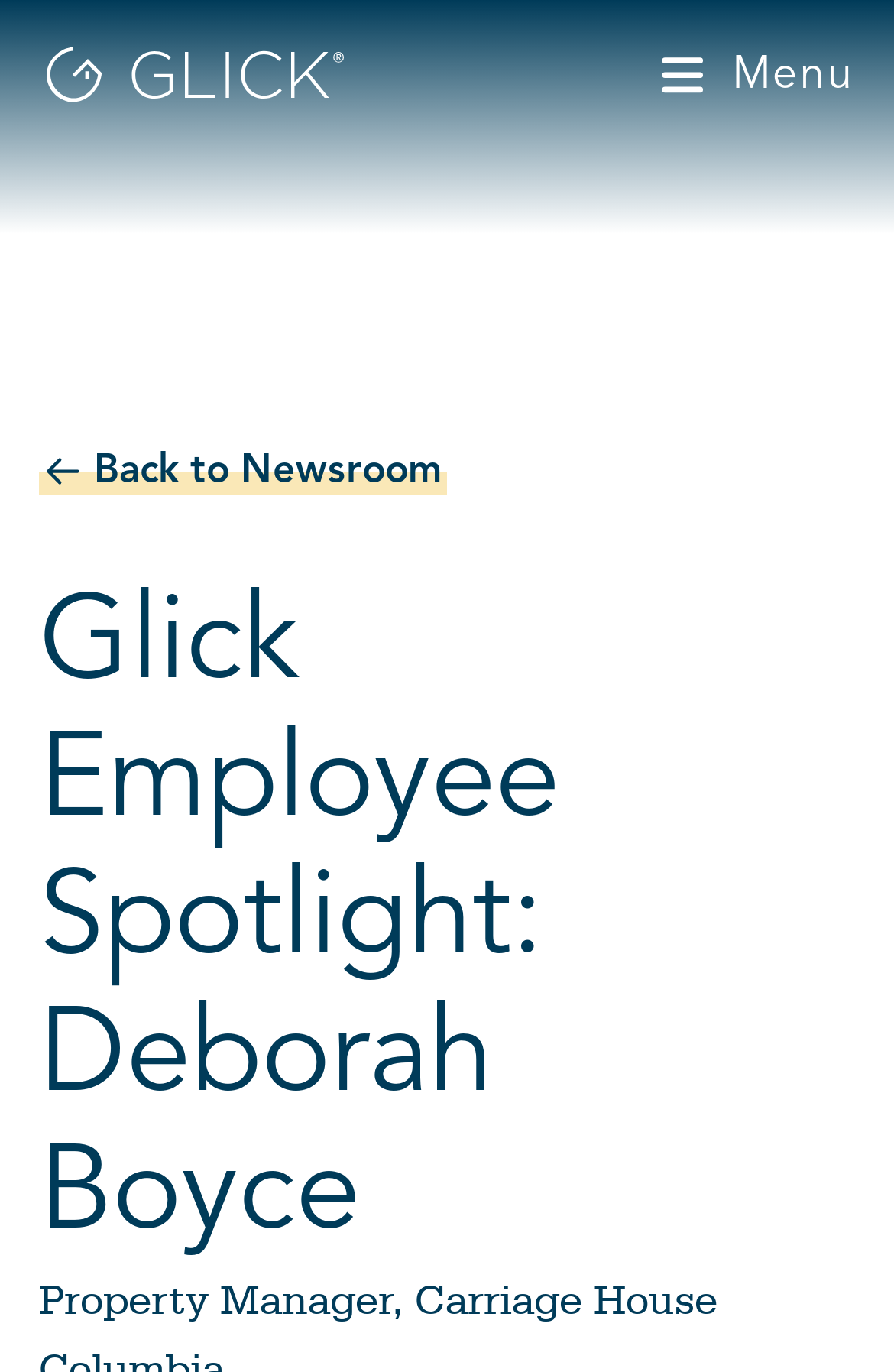Please determine the bounding box coordinates, formatted as (top-left x, top-left y, bottom-right x, bottom-right y), with all values as floating point numbers between 0 and 1. Identify the bounding box of the region described as: parent_node: Menu aria-label="Visit homepage"

[0.044, 0.028, 0.385, 0.08]